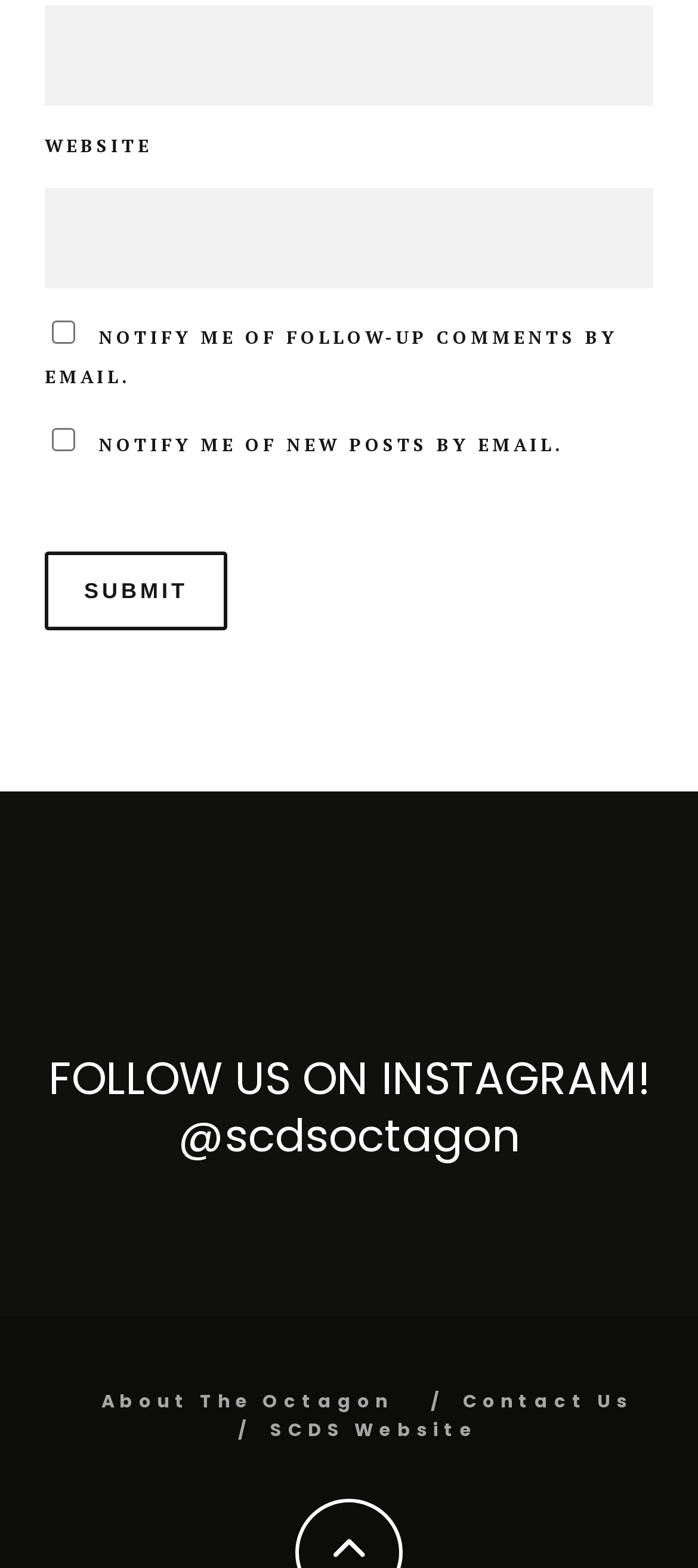From the details in the image, provide a thorough response to the question: How many checkboxes are on the webpage?

There are two checkboxes on the webpage, one for 'NOTIFY ME OF FOLLOW-UP COMMENTS BY EMAIL' and another for 'NOTIFY ME OF NEW POSTS BY EMAIL'.